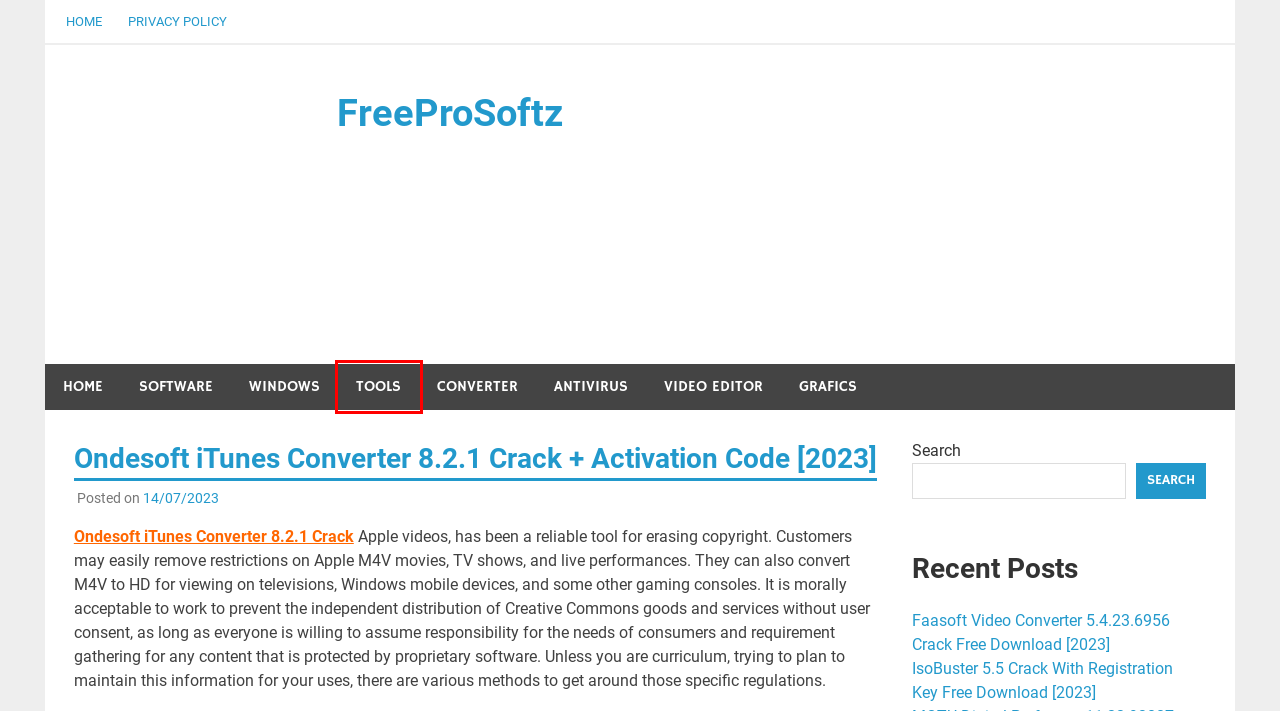You have received a screenshot of a webpage with a red bounding box indicating a UI element. Please determine the most fitting webpage description that matches the new webpage after clicking on the indicated element. The choices are:
A. Best Free Pro Software With Keys
B. Windows Archives - FreeProSoftz
C. Privacy Policy - FreeProSoftz
D. Faasoft Video Converter 5.4.23.6956 Crack Free Download [2023]
E. Software Archives - FreeProSoftz
F. Converter Archives - FreeProSoftz
G. Video Editor Archives - FreeProSoftz
H. Tools Archives - FreeProSoftz

H